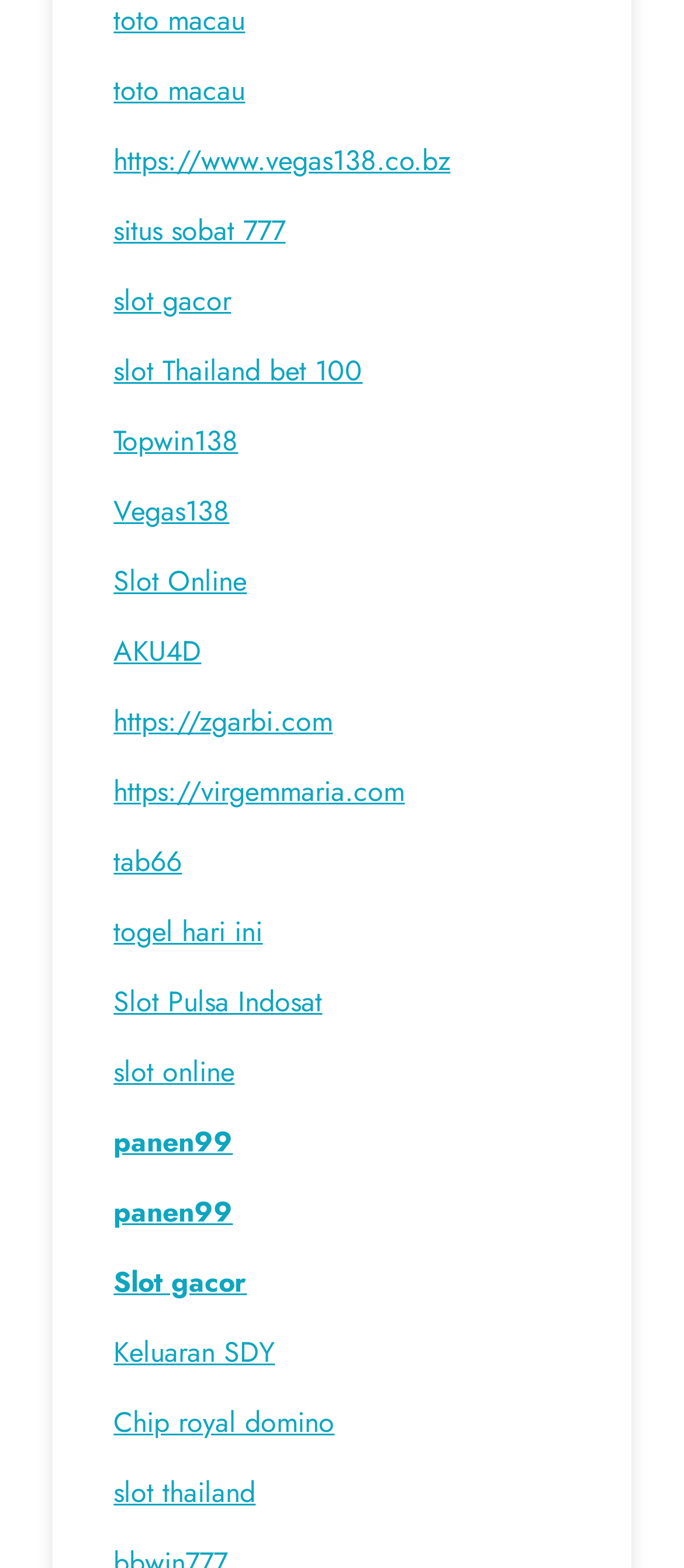Find the bounding box coordinates of the element to click in order to complete the given instruction: "access Slot Pulsa Indosat."

[0.166, 0.626, 0.471, 0.652]